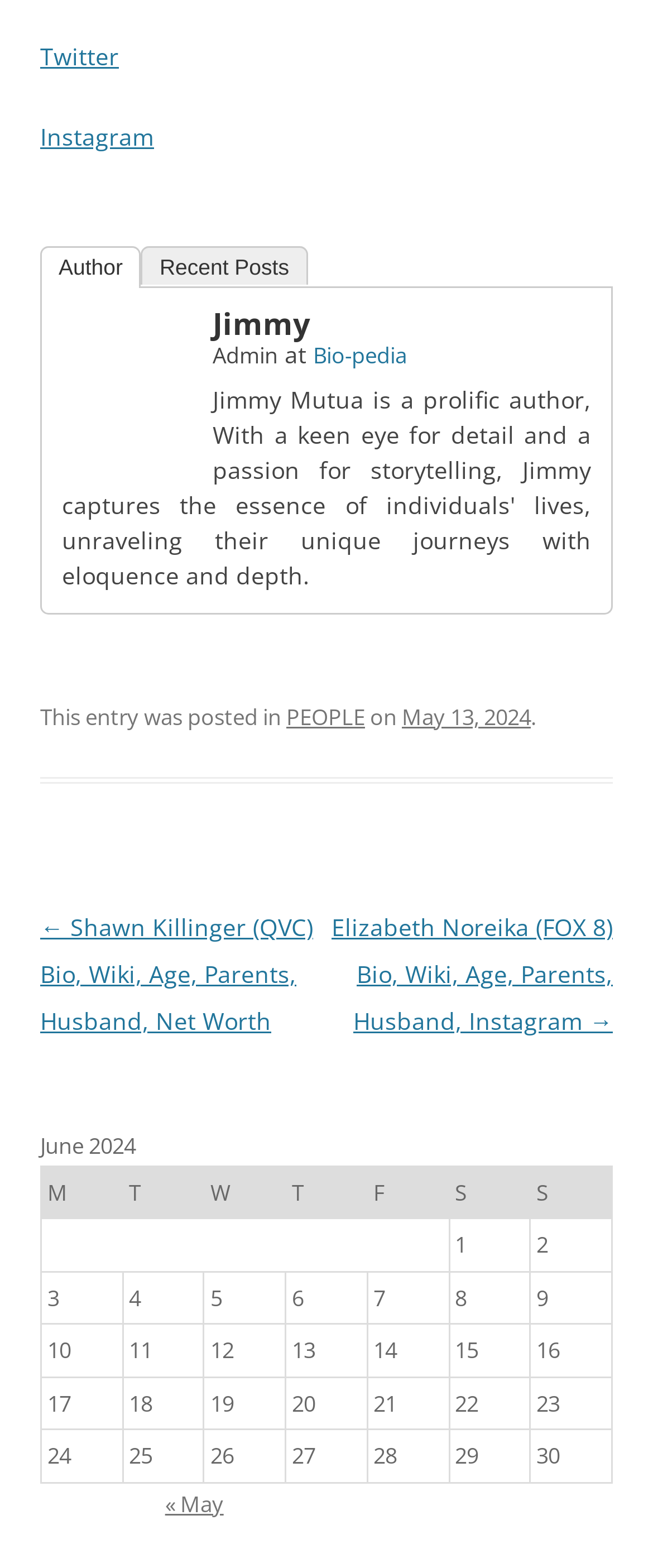Please provide the bounding box coordinates in the format (top-left x, top-left y, bottom-right x, bottom-right y). Remember, all values are floating point numbers between 0 and 1. What is the bounding box coordinate of the region described as: Recent Posts

[0.216, 0.157, 0.471, 0.181]